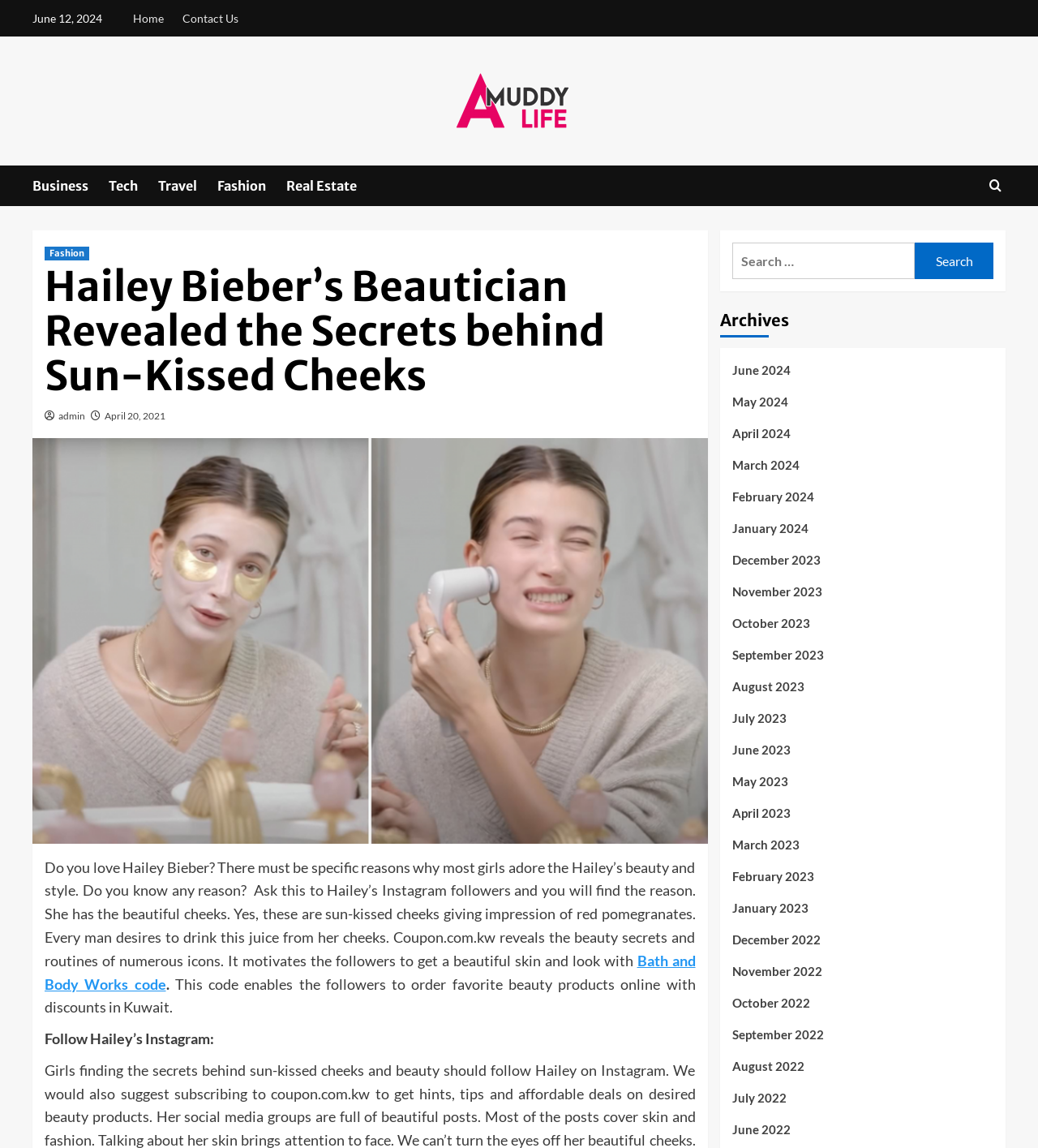Provide the bounding box coordinates of the HTML element described as: "Simulation". The bounding box coordinates should be four float numbers between 0 and 1, i.e., [left, top, right, bottom].

None